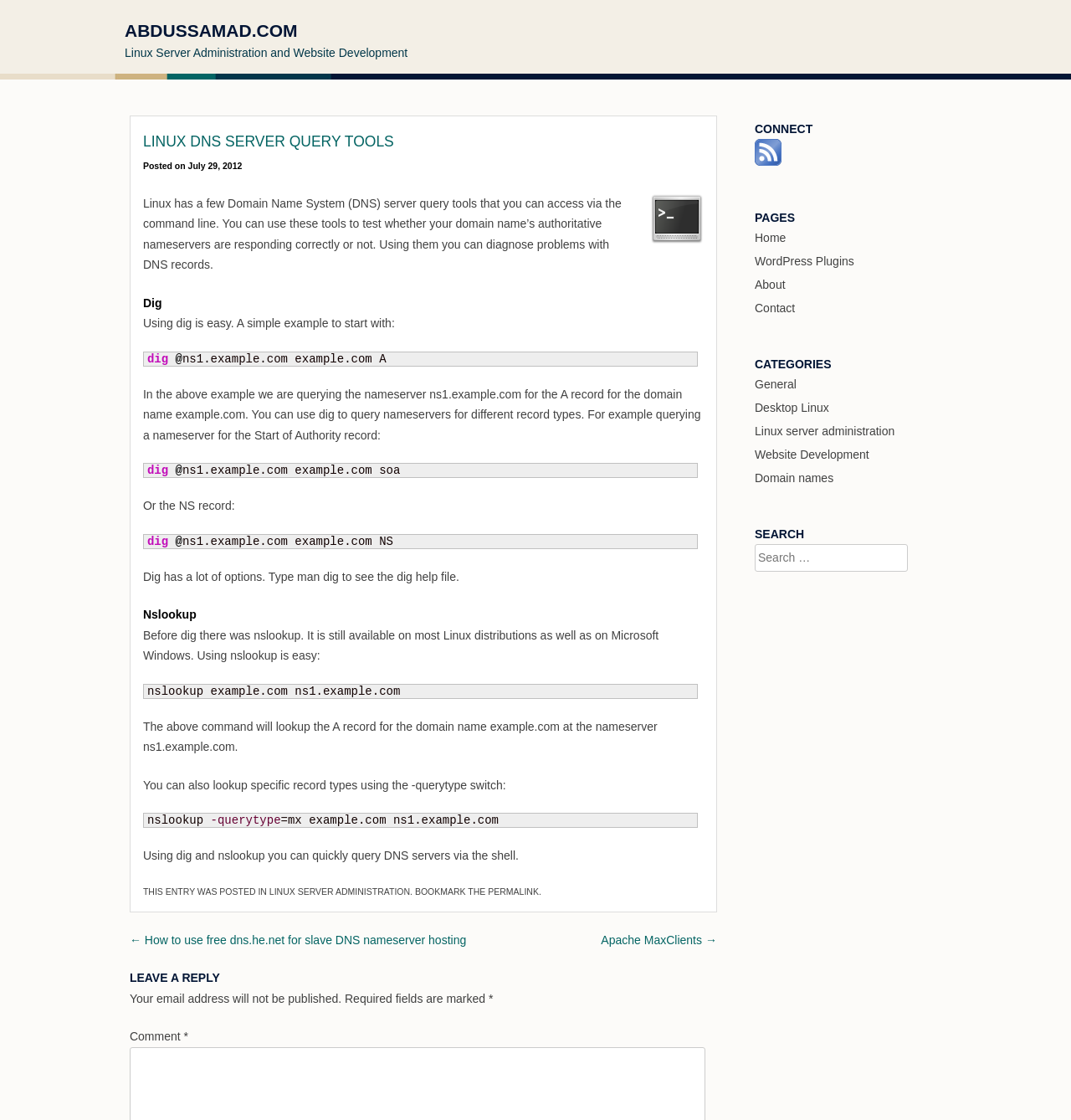Generate a thorough explanation of the webpage's elements.

This webpage is about Linux DNS server query tools, specifically discussing the use of dig and nslookup commands. At the top, there is a heading "ABDUSSAMAD.COM" followed by a subheading "Linux Server Administration and Website Development". 

Below this, there is an article section that contains the main content. The article starts with a heading "LINUX DNS SERVER QUERY TOOLS" and a brief introduction to the topic. There is an image of a Linux command line program on the right side of the introduction.

The article then explains how to use the dig command, providing examples of querying nameservers for different record types, such as A records, Start of Authority records, and NS records. The examples are presented in tables, making it easy to read and understand.

Next, the article discusses the nslookup command, explaining how to use it to query DNS servers and providing examples of looking up specific record types using the -querytype switch.

At the bottom of the article, there is a footer section that contains links to related categories, such as Linux server administration and website development. There is also a section for post navigation, allowing users to navigate to previous or next posts.

On the right side of the webpage, there is a complementary section that contains links to connect with the website, including an RSS feed and social media links. Below this, there are links to various pages on the website, such as the home page, WordPress plugins, and about and contact pages. There is also a section for categories, including general, desktop Linux, Linux server administration, website development, and domain names. Finally, there is a search bar at the bottom of the complementary section, allowing users to search for specific topics on the website.